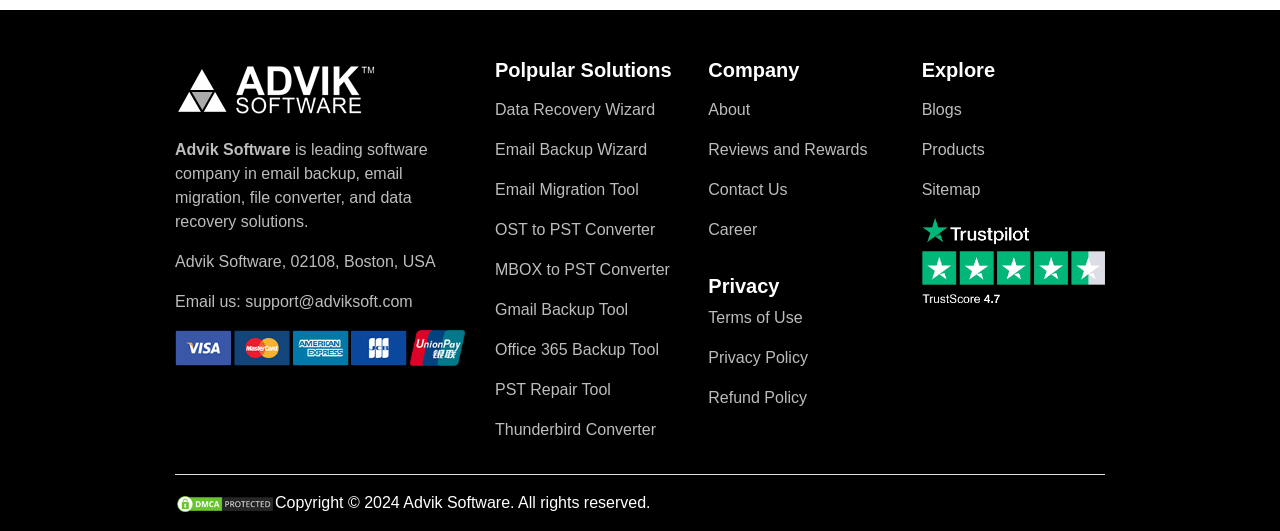Please determine the bounding box of the UI element that matches this description: Email Migration Tool. The coordinates should be given as (top-left x, top-left y, bottom-right x, bottom-right y), with all values between 0 and 1.

[0.387, 0.336, 0.53, 0.381]